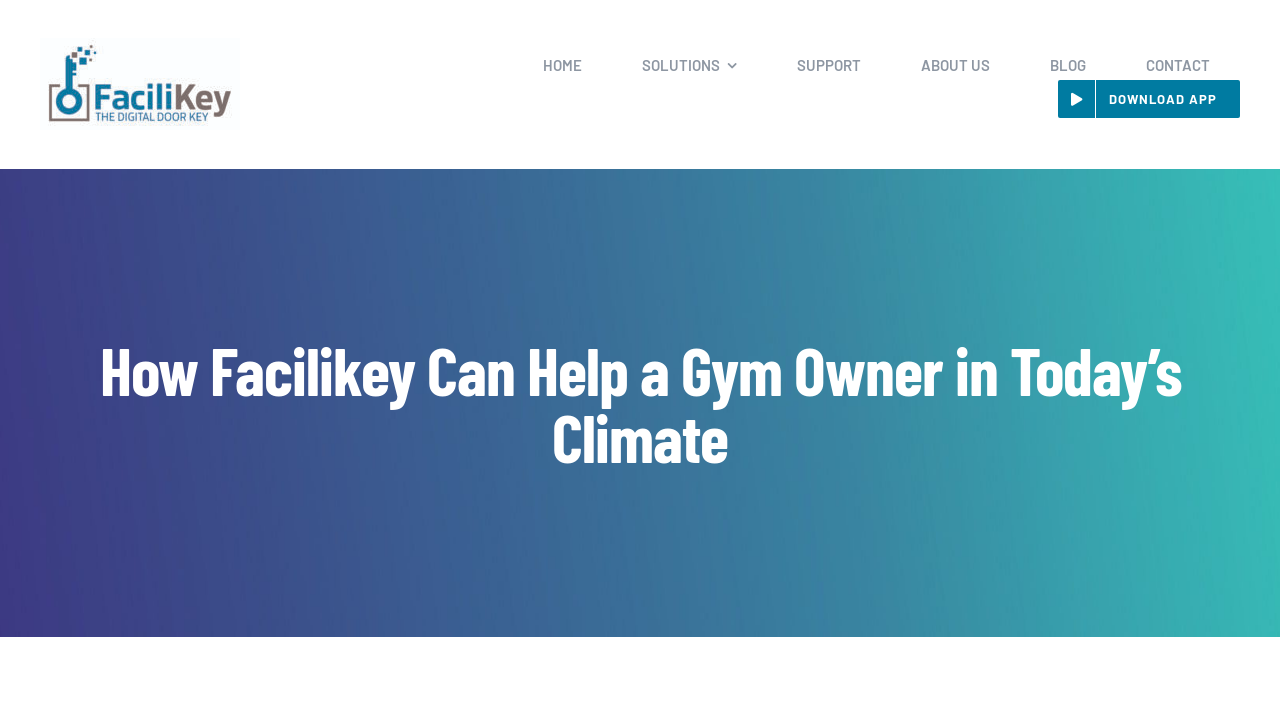Provide your answer in a single word or phrase: 
How many navigation links are available?

7